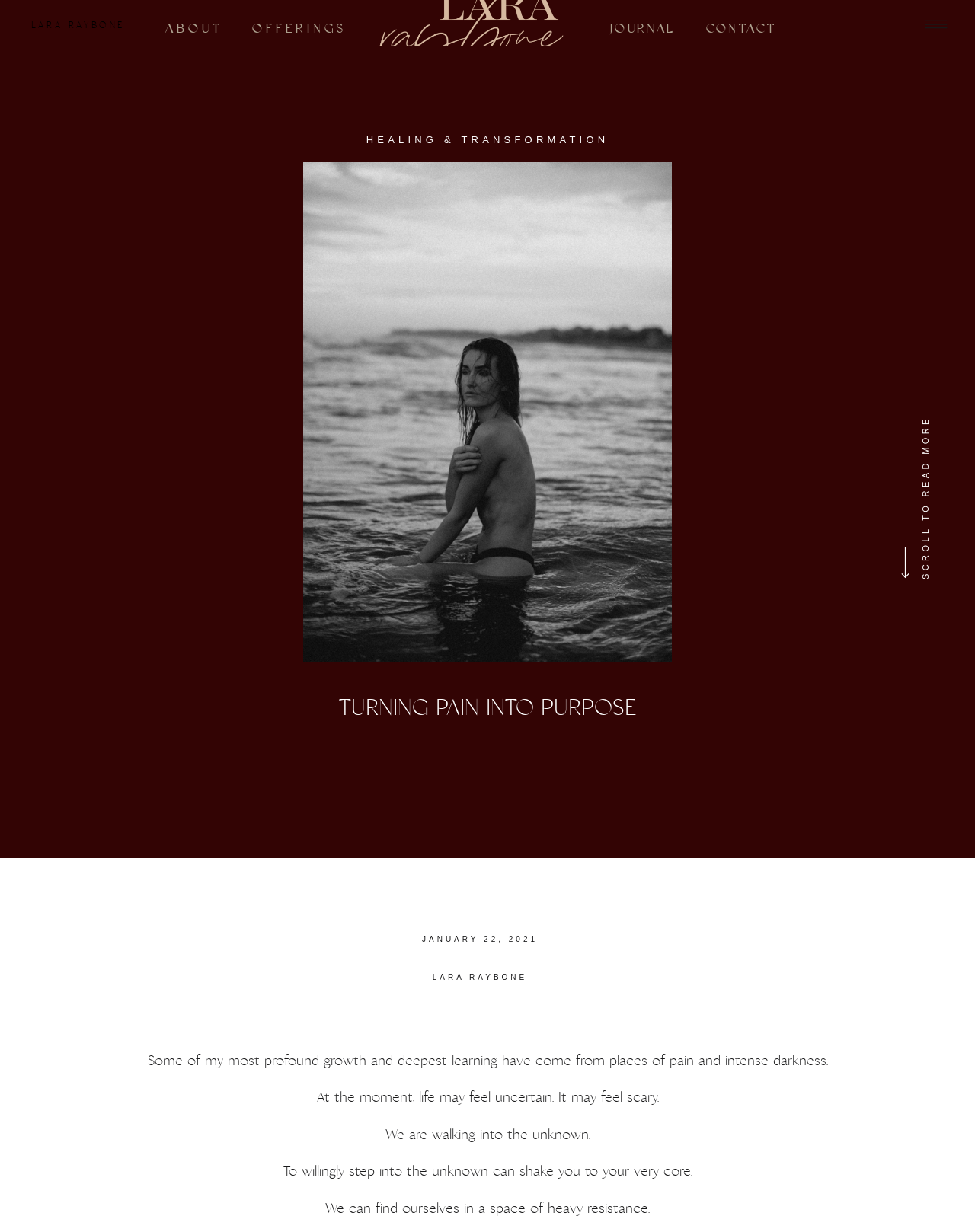Bounding box coordinates are specified in the format (top-left x, top-left y, bottom-right x, bottom-right y). All values are floating point numbers bounded between 0 and 1. Please provide the bounding box coordinate of the region this sentence describes: support@piektraining.com

None